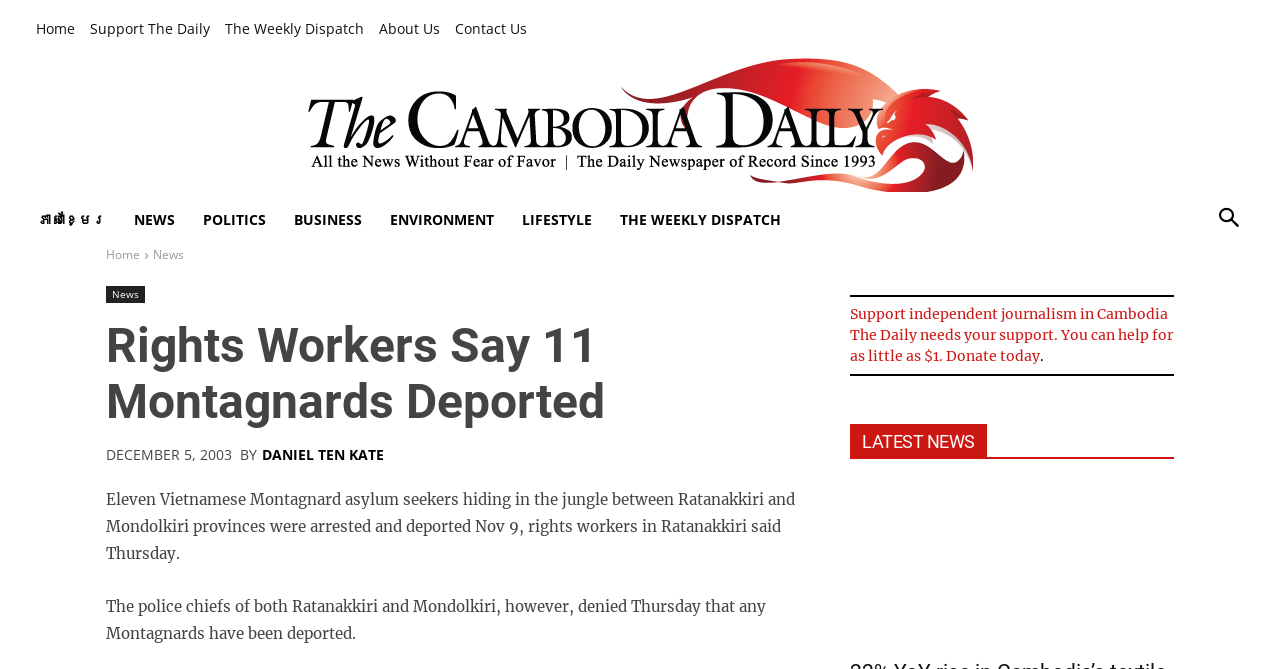Please answer the following query using a single word or phrase: 
What is the category of the news article?

NEWS